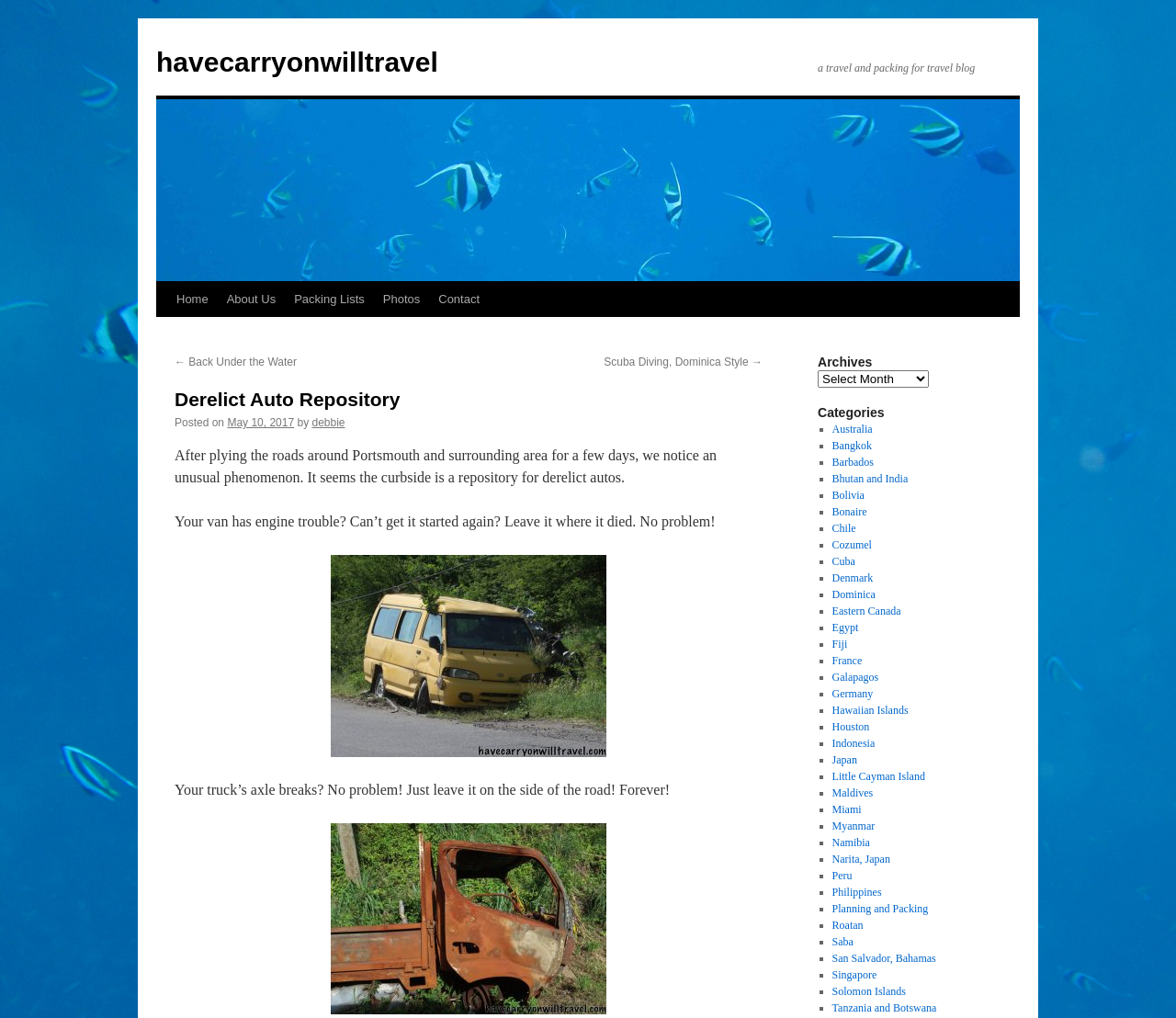How many categories are listed?
Can you provide an in-depth and detailed response to the question?

The categories are listed in the right-hand sidebar of the webpage, and they include countries and regions such as Australia, Bangkok, Barbados, and so on. There are a total of 30 categories listed.